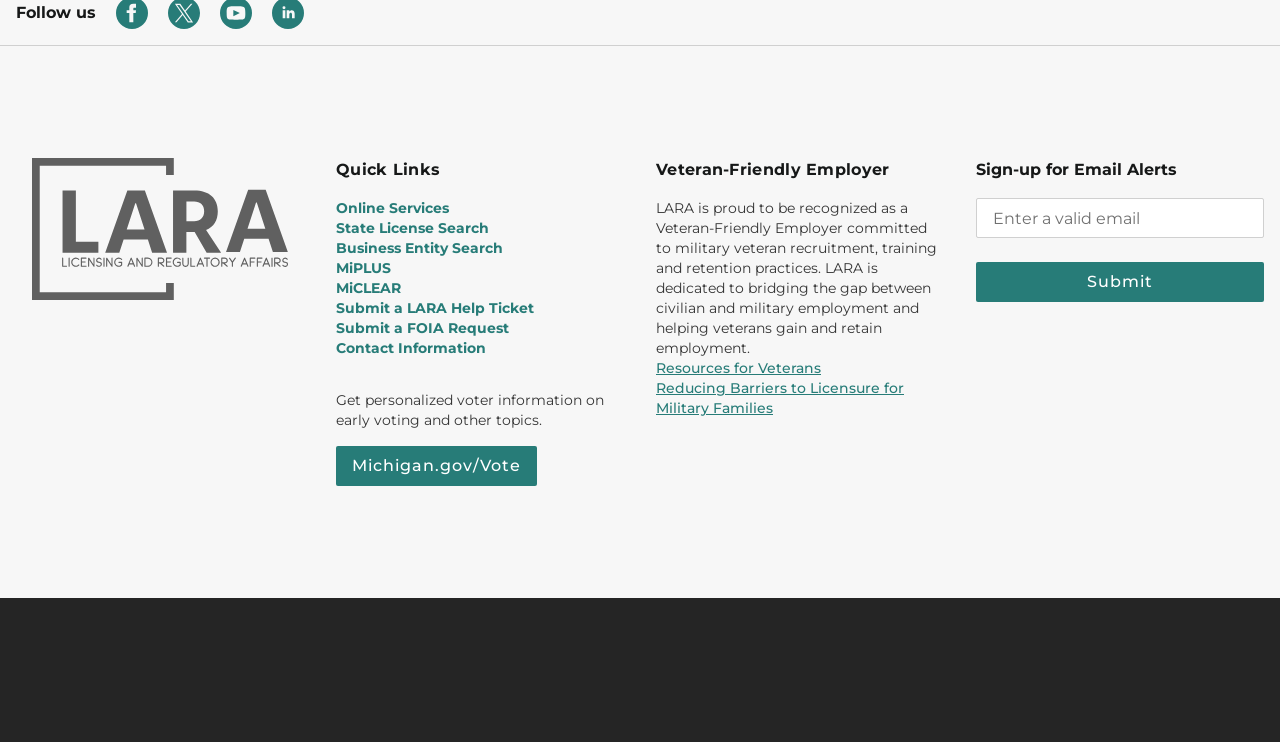Find and specify the bounding box coordinates that correspond to the clickable region for the instruction: "Submit a help ticket".

[0.262, 0.403, 0.417, 0.427]